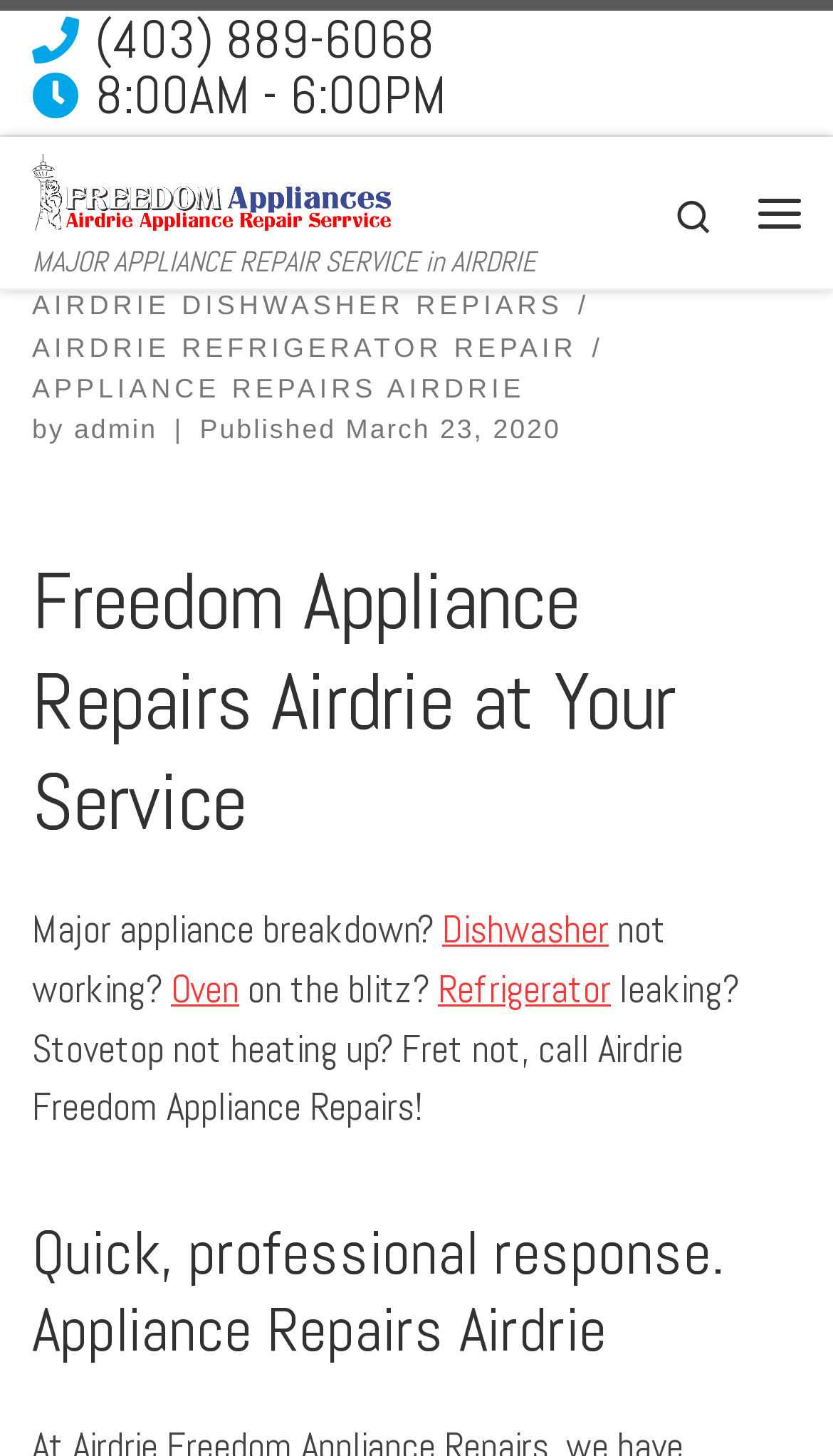What types of appliances does Freedom Appliance Repairs Airdrie repair?
Provide a concise answer using a single word or phrase based on the image.

Dishwasher, Oven, Refrigerator